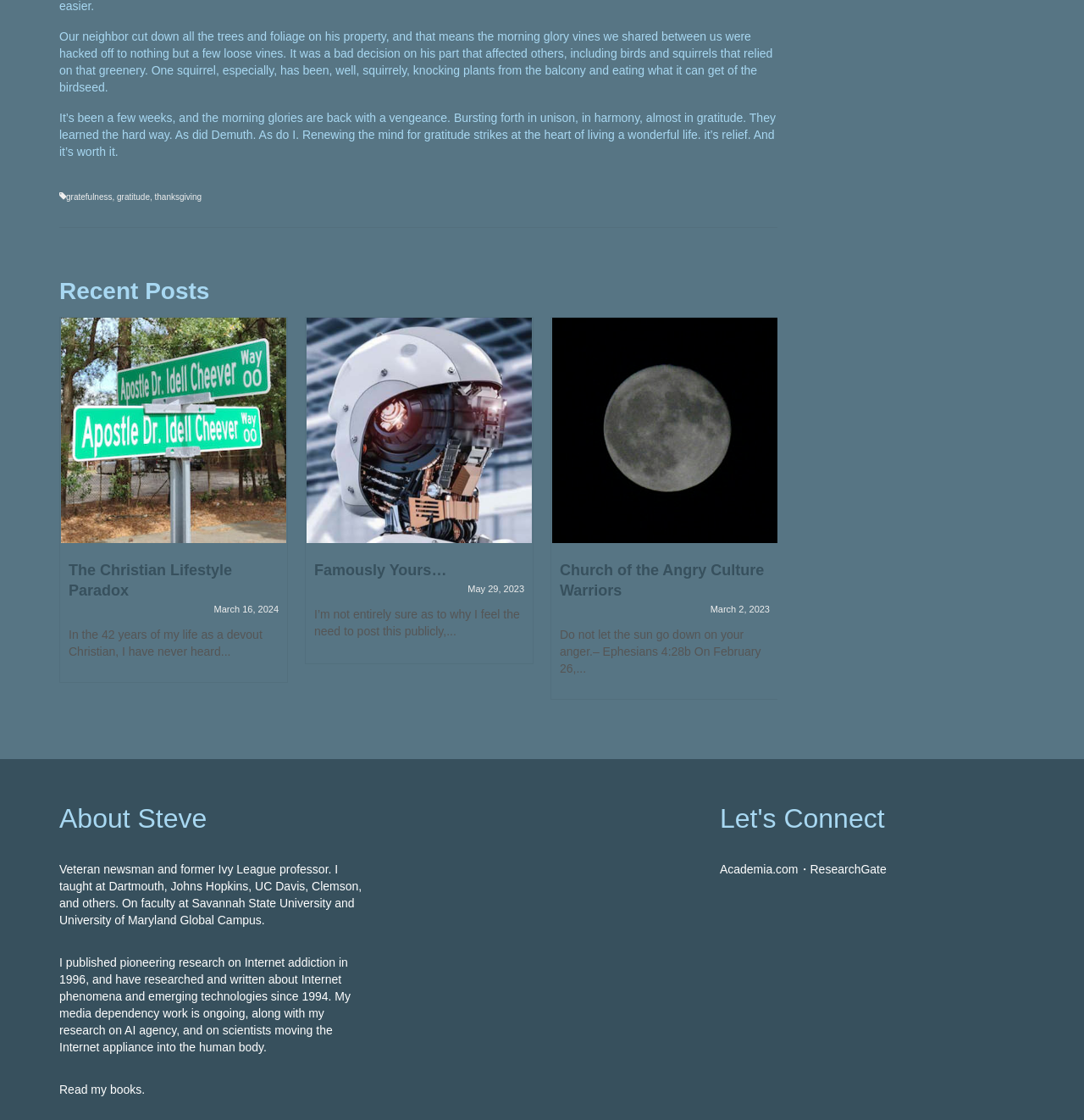Use the information in the screenshot to answer the question comprehensively: What is the topic of the first paragraph of text?

I read the first paragraph of text and found that it discusses the topic of morning glories and gratitude, specifically how the author learned to appreciate the beauty of morning glories after they were cut down.